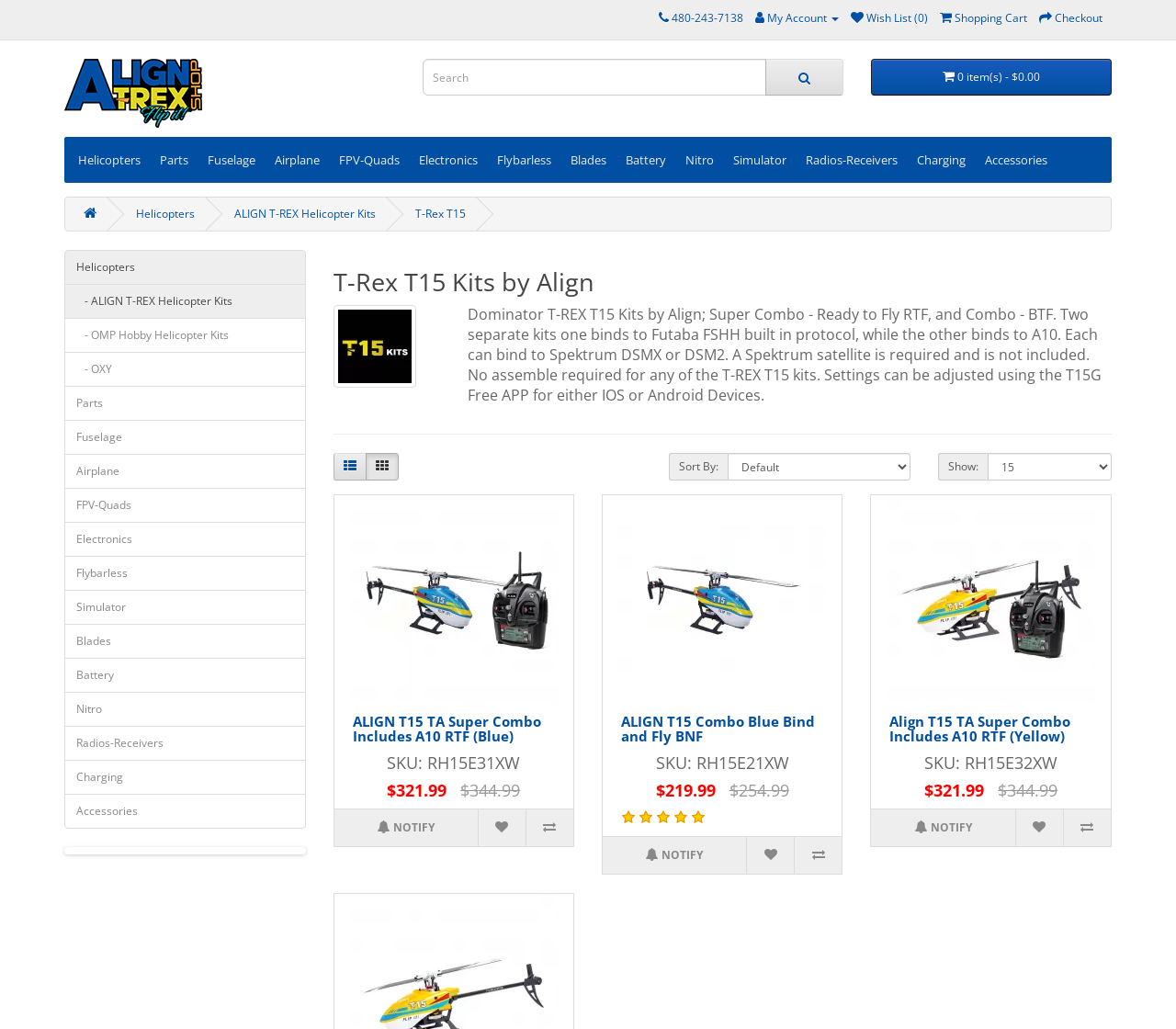Review the image closely and give a comprehensive answer to the question: What is the brand of the helicopter kits?

I found the brand of the helicopter kits by looking at the heading element that says 'T-Rex T15 Kits by Align', which suggests that the brand is Align.